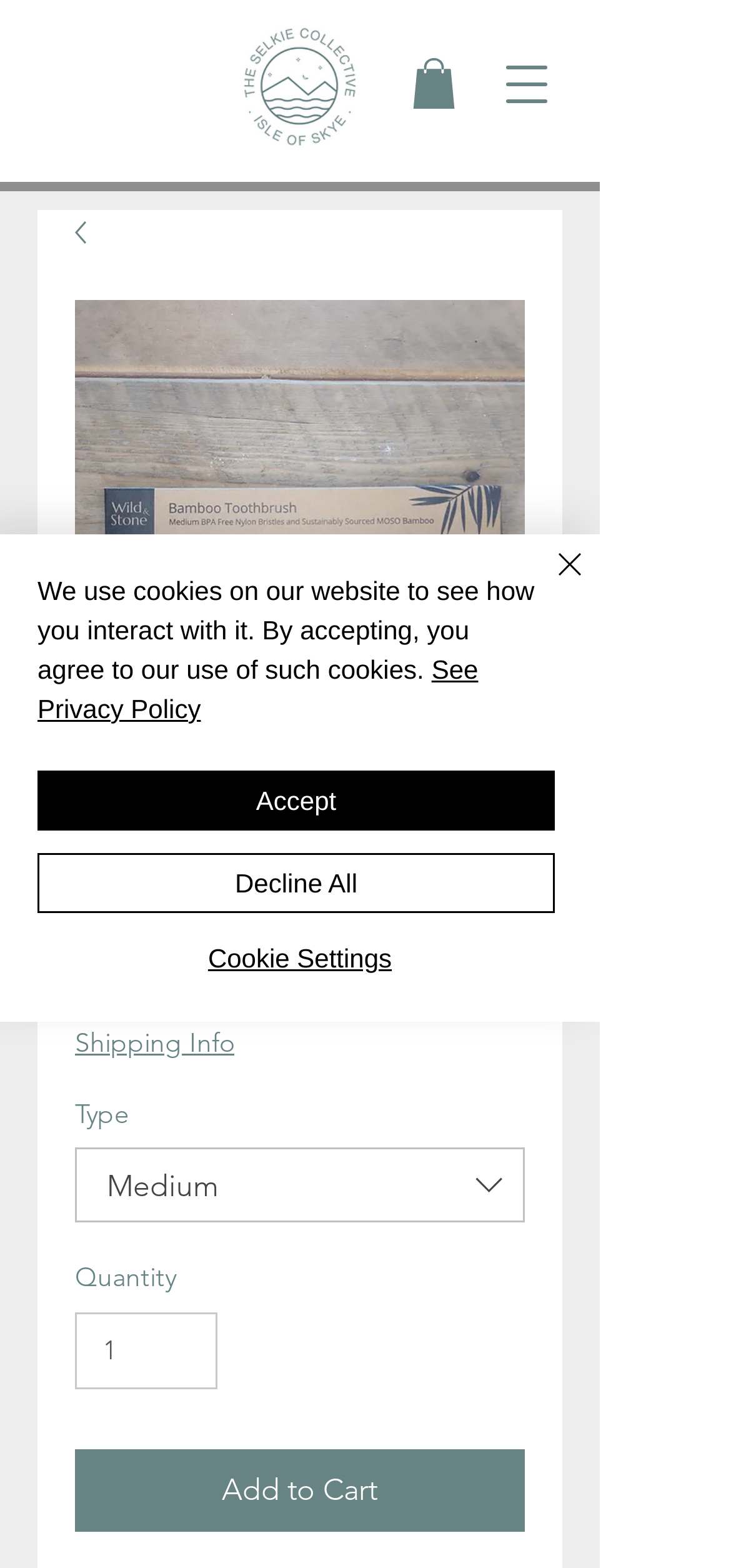Determine the bounding box coordinates of the region that needs to be clicked to achieve the task: "Click the 'Sign up' link".

None